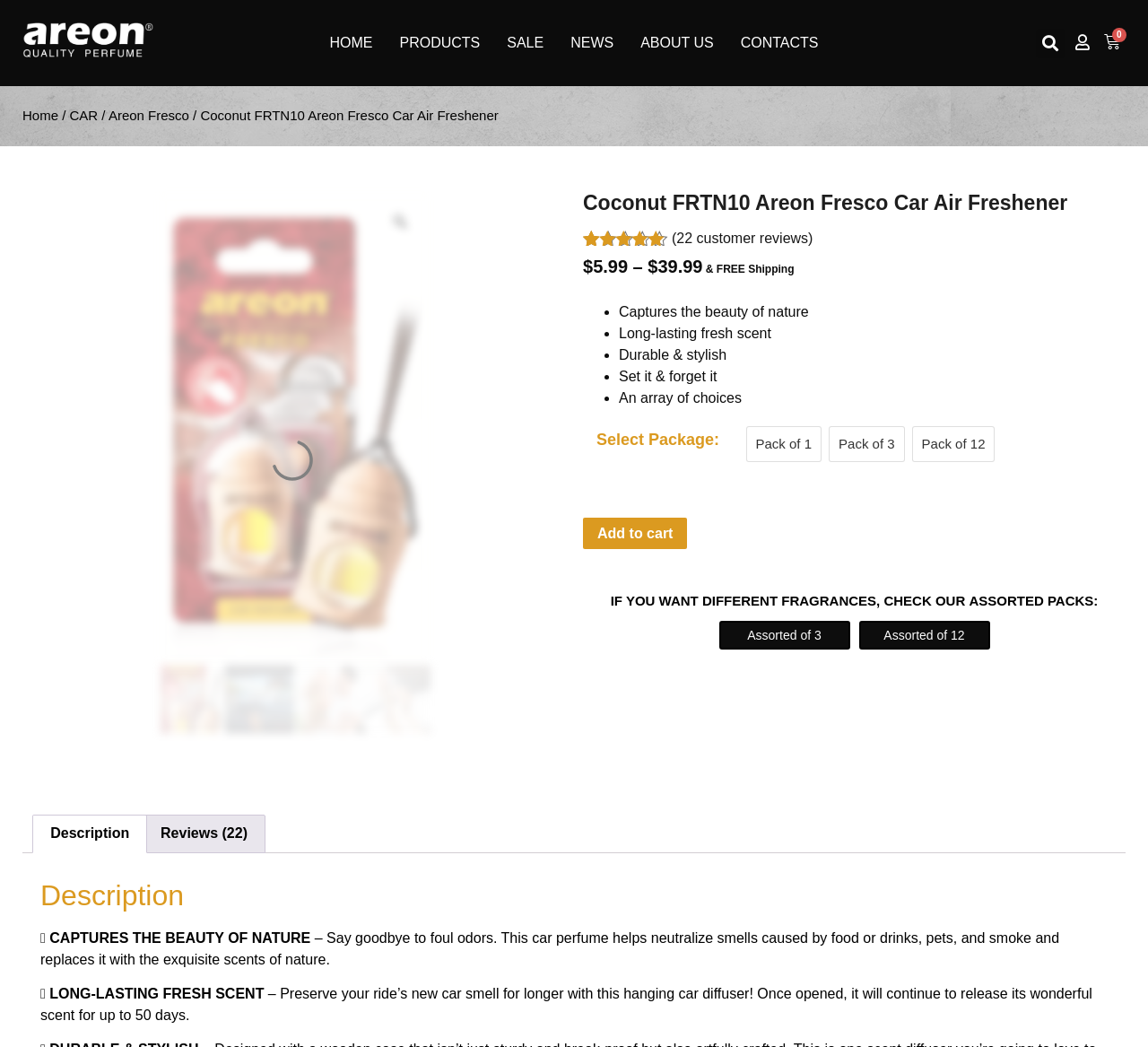Find the bounding box coordinates of the clickable area that will achieve the following instruction: "Add to cart".

[0.508, 0.494, 0.599, 0.525]